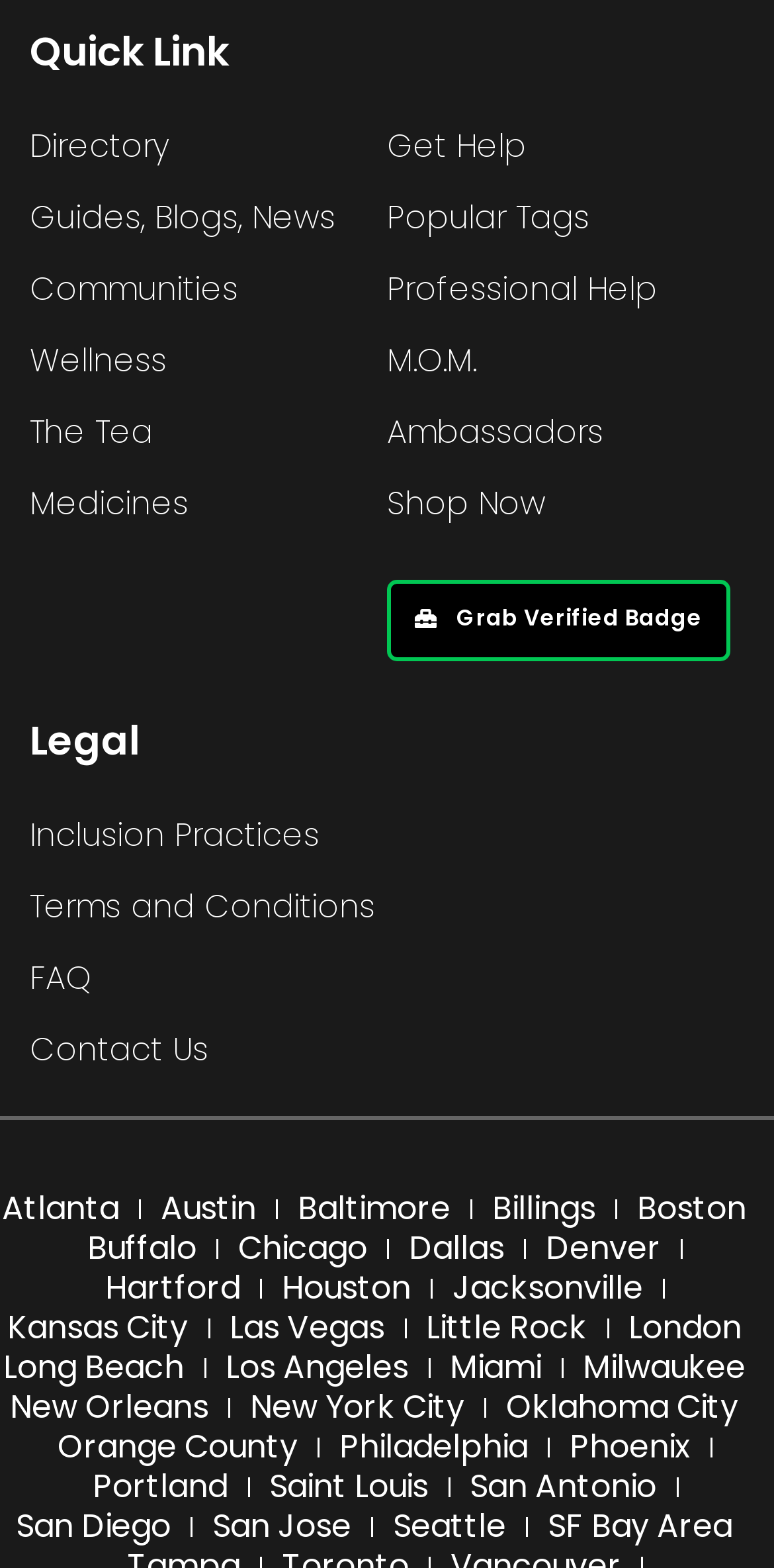How many cities are listed?
Please look at the screenshot and answer in one word or a short phrase.

31